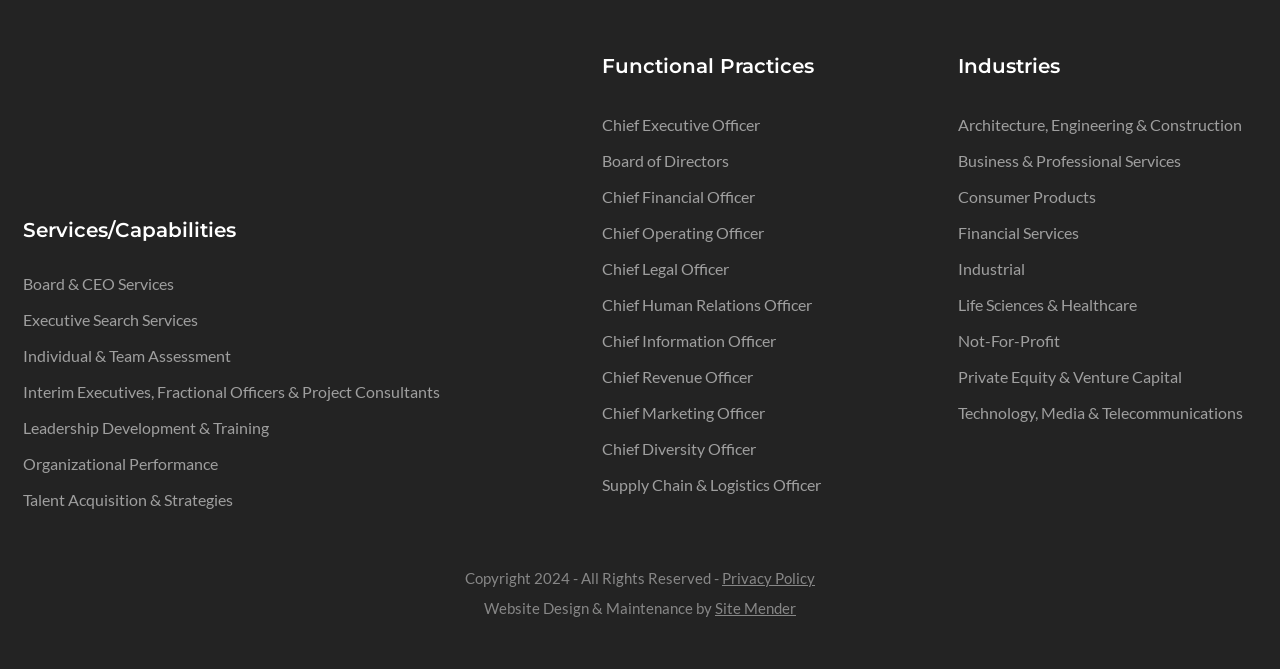Pinpoint the bounding box coordinates of the element that must be clicked to accomplish the following instruction: "Explore Architecture, Engineering & Construction". The coordinates should be in the format of four float numbers between 0 and 1, i.e., [left, top, right, bottom].

[0.748, 0.172, 0.97, 0.2]